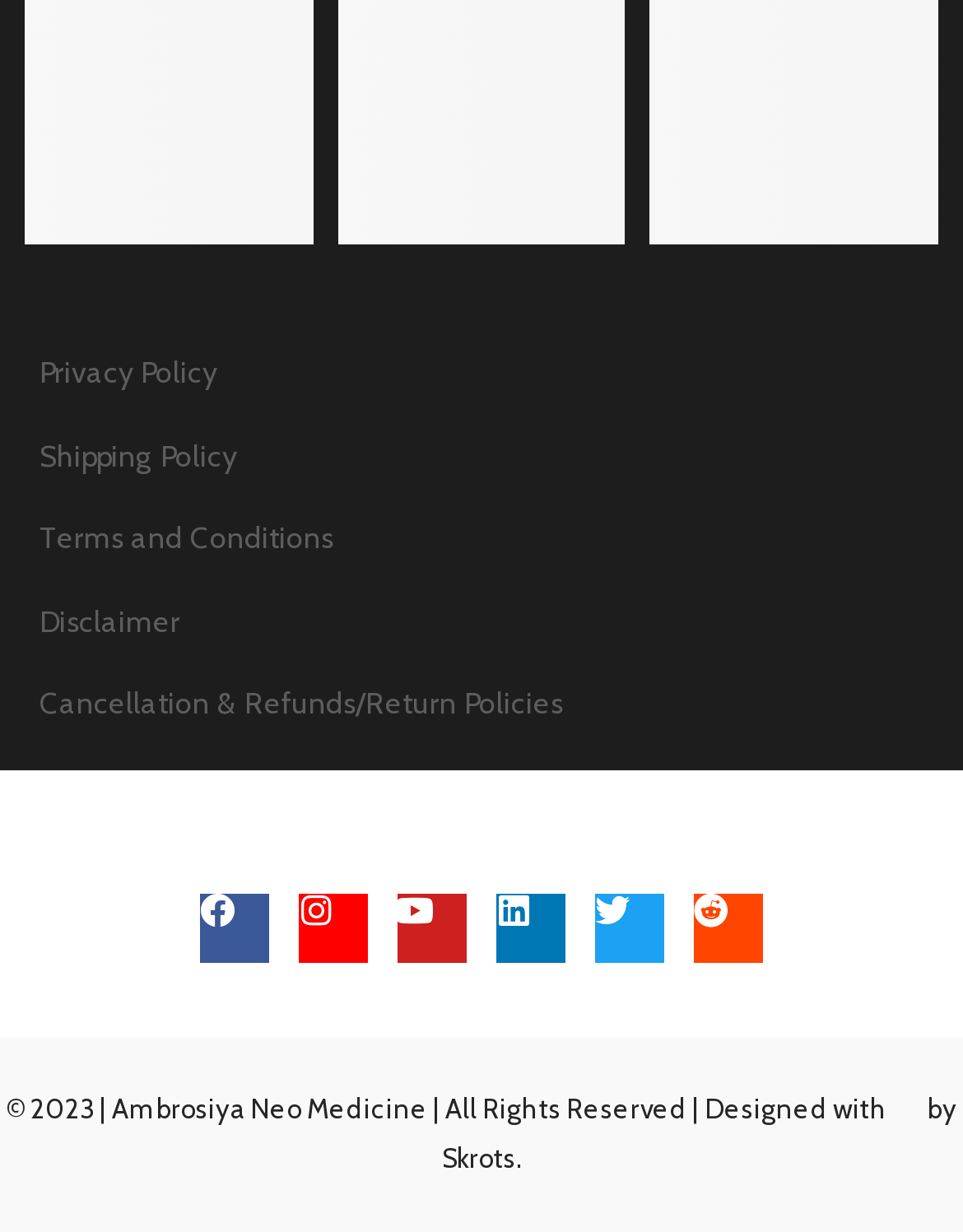Extract the bounding box coordinates of the UI element described: "Kuwait (KWD د.ك)". Provide the coordinates in the format [left, top, right, bottom] with values ranging from 0 to 1.

None